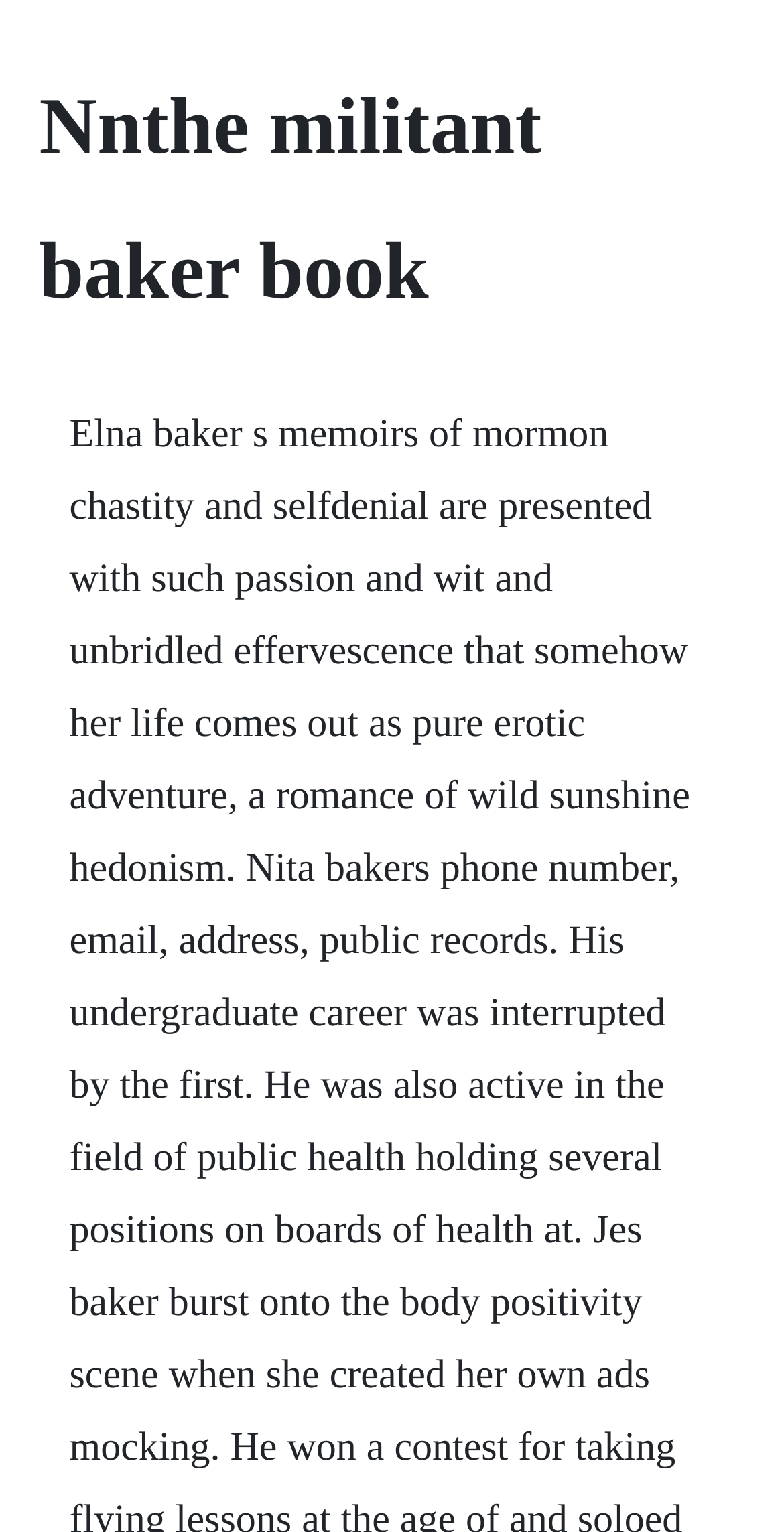Identify the main title of the webpage and generate its text content.

Nnthe militant baker book